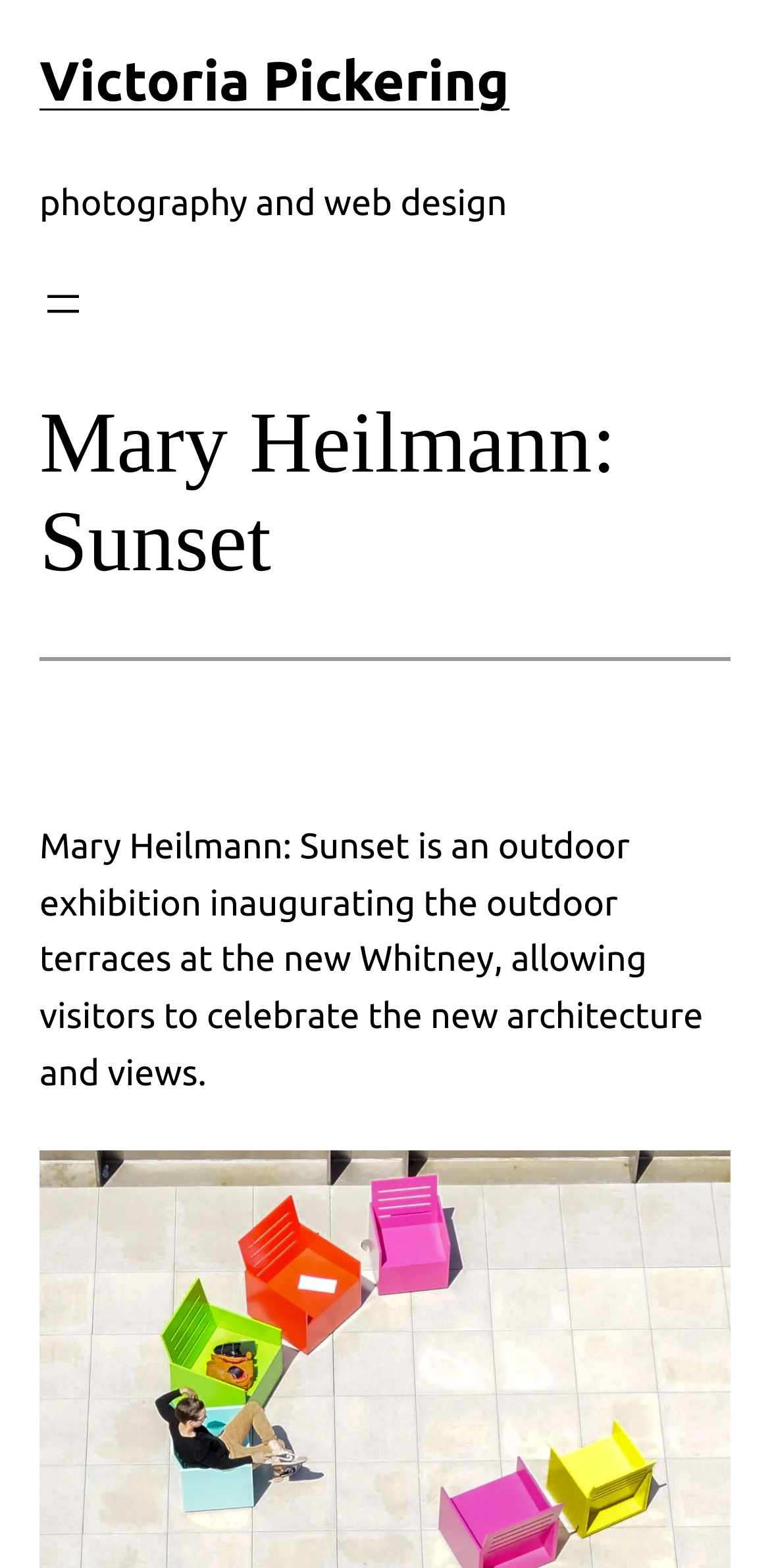Provide your answer to the question using just one word or phrase: What is the purpose of the exhibition?

to celebrate the new architecture and views